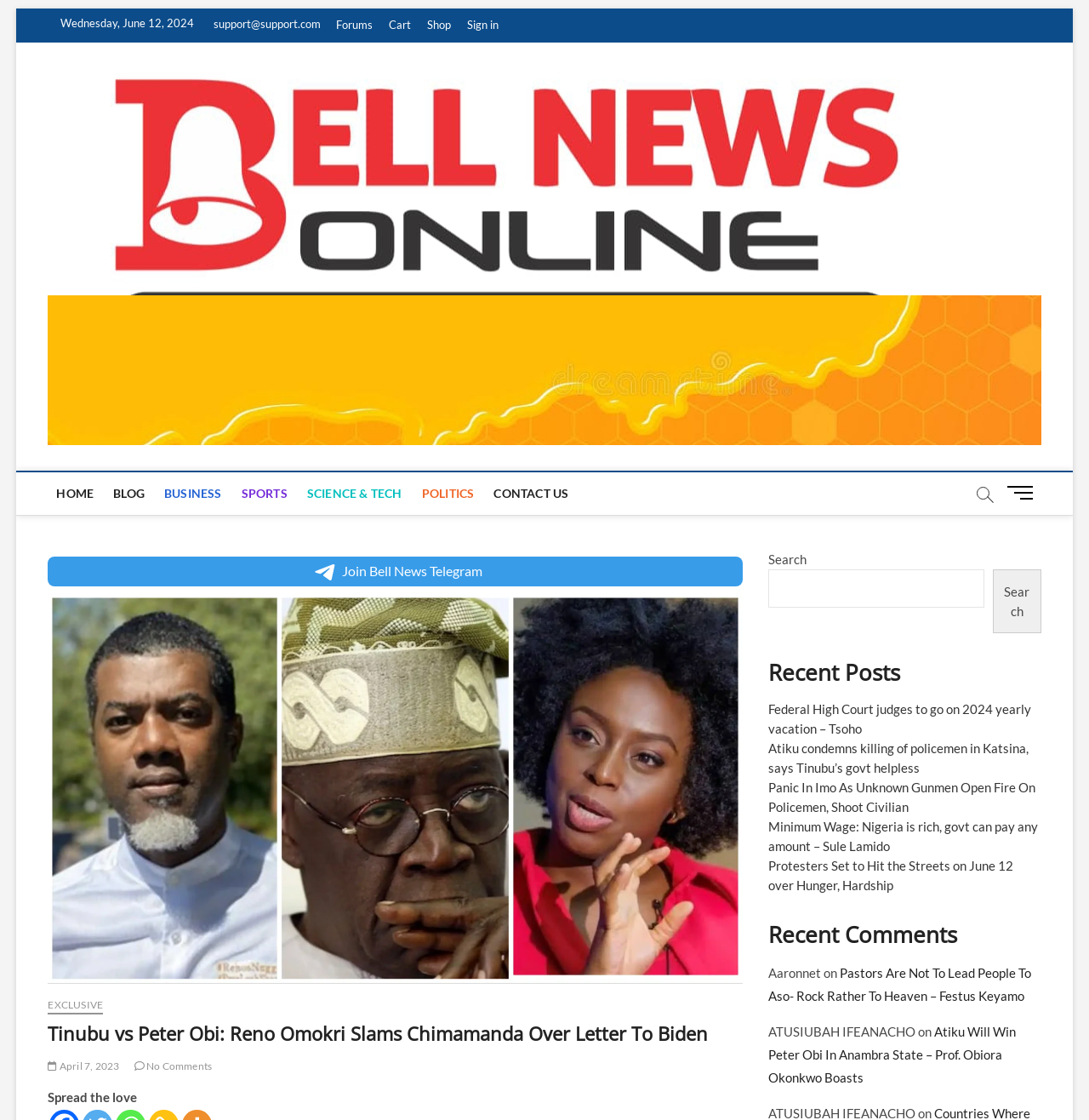Answer the question in one word or a short phrase:
What is the purpose of the search box?

To search the website